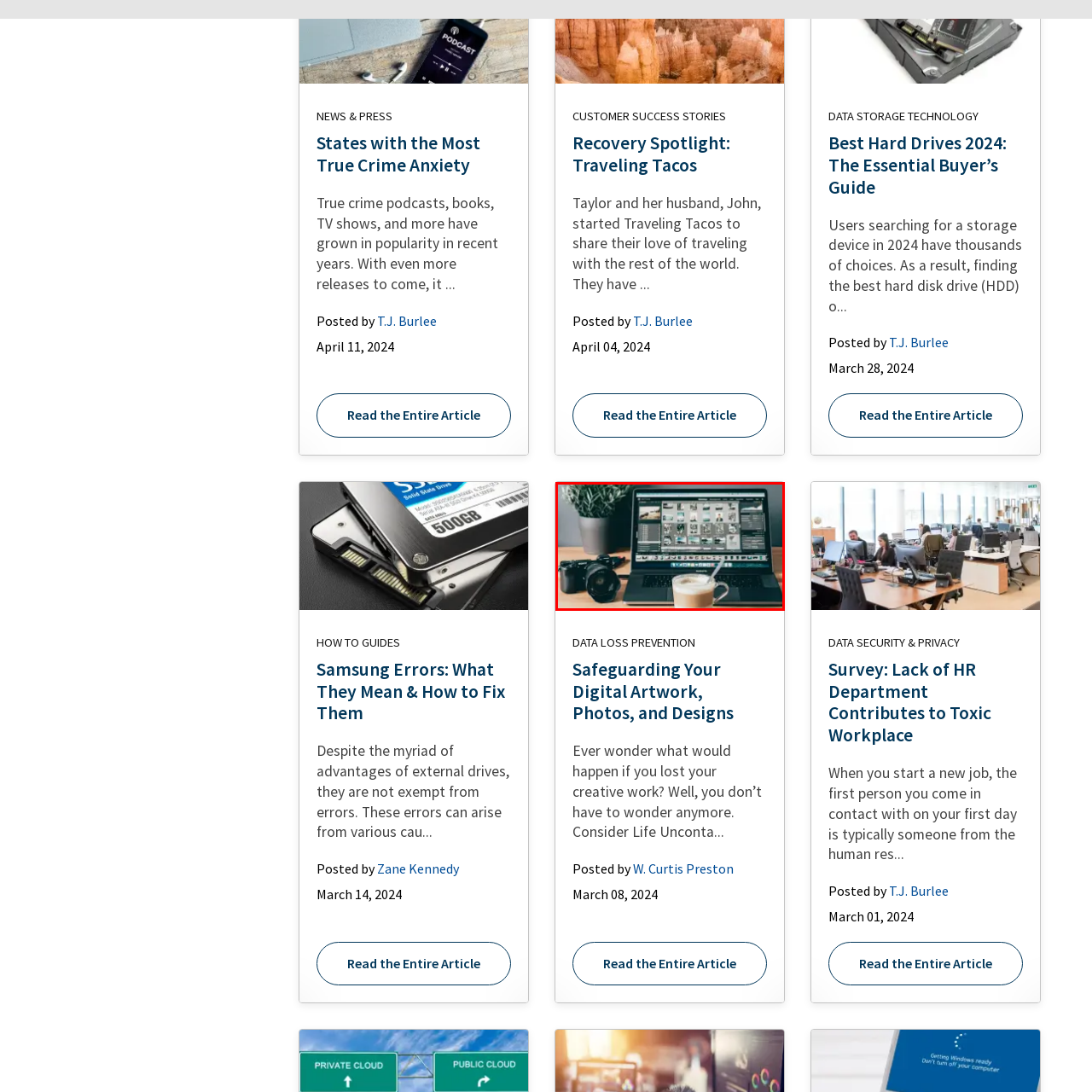What is the object next to the laptop?
Analyze the image marked by the red bounding box and respond with an in-depth answer considering the visual clues.

The object next to the laptop is a stylish camera, which is indicative of photography work and suggests that the person is a photographer or digital artist.